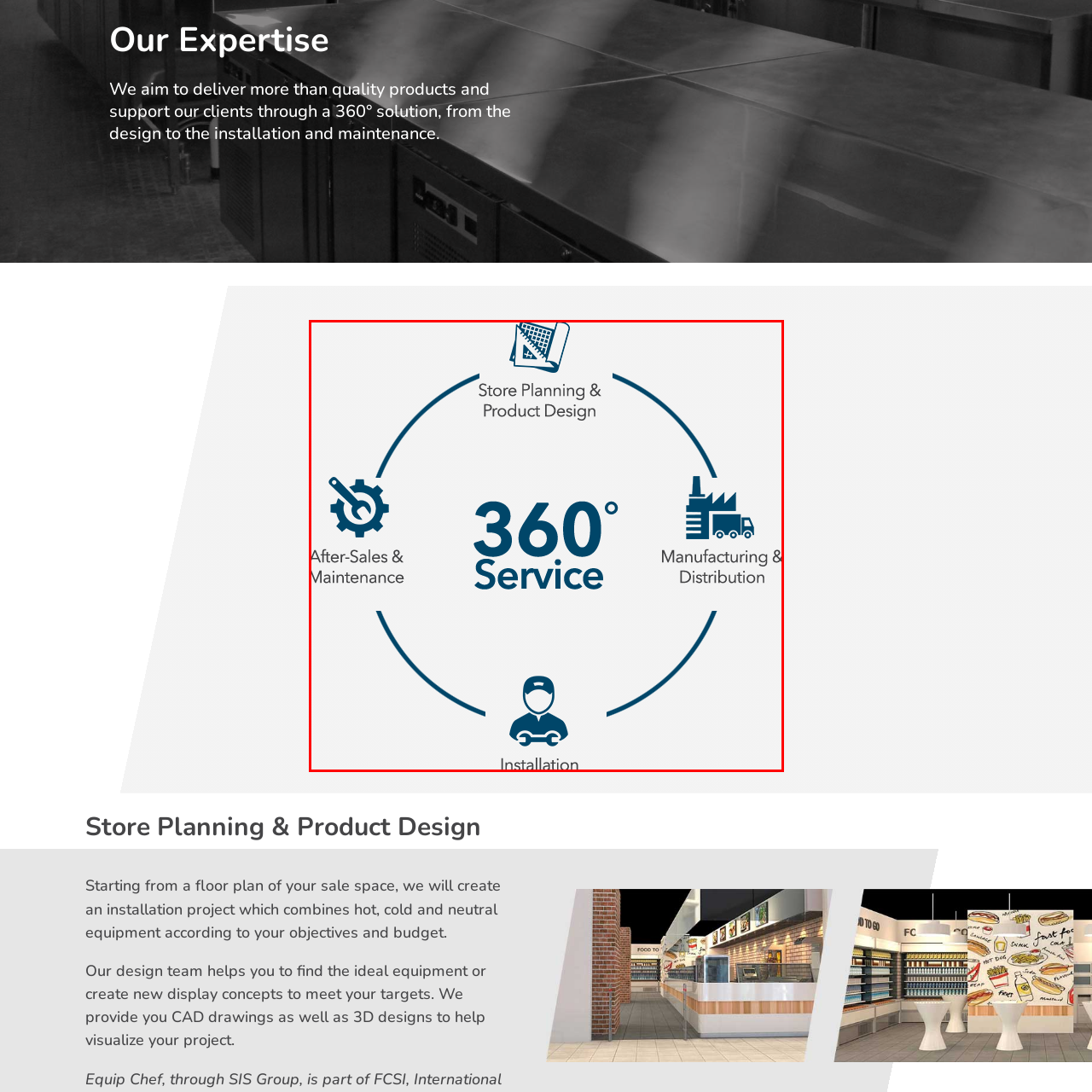Elaborate on the contents of the image highlighted by the red boundary in detail.

This image illustrates the comprehensive "360° Service" approach offered by the company, which encompasses various essential phases of project development and client support. At the center of the graphic is a prominent "360° Service" label, emphasizing the holistic nature of their offerings. Surrounding this central concept are four key areas: 

1. **Store Planning & Product Design** - highlighted as the initial step where layout and product arrangement are strategically crafted.
2. **Manufacturing & Distribution** - detailing the production and logistical aspects ensuring that projects stay on schedule.
3. **Installation** - focusing on the implementation of plans, ensuring that all elements are set up correctly and efficiently.
4. **After-Sales & Maintenance** - representing ongoing support and service, aimed at maintaining optimal performance and customer satisfaction.

The visual flow connects these stages in a circular diagram, symbolizing the seamless integration and continuity of services provided, ensuring that clients receive comprehensive support throughout their project lifecycle.